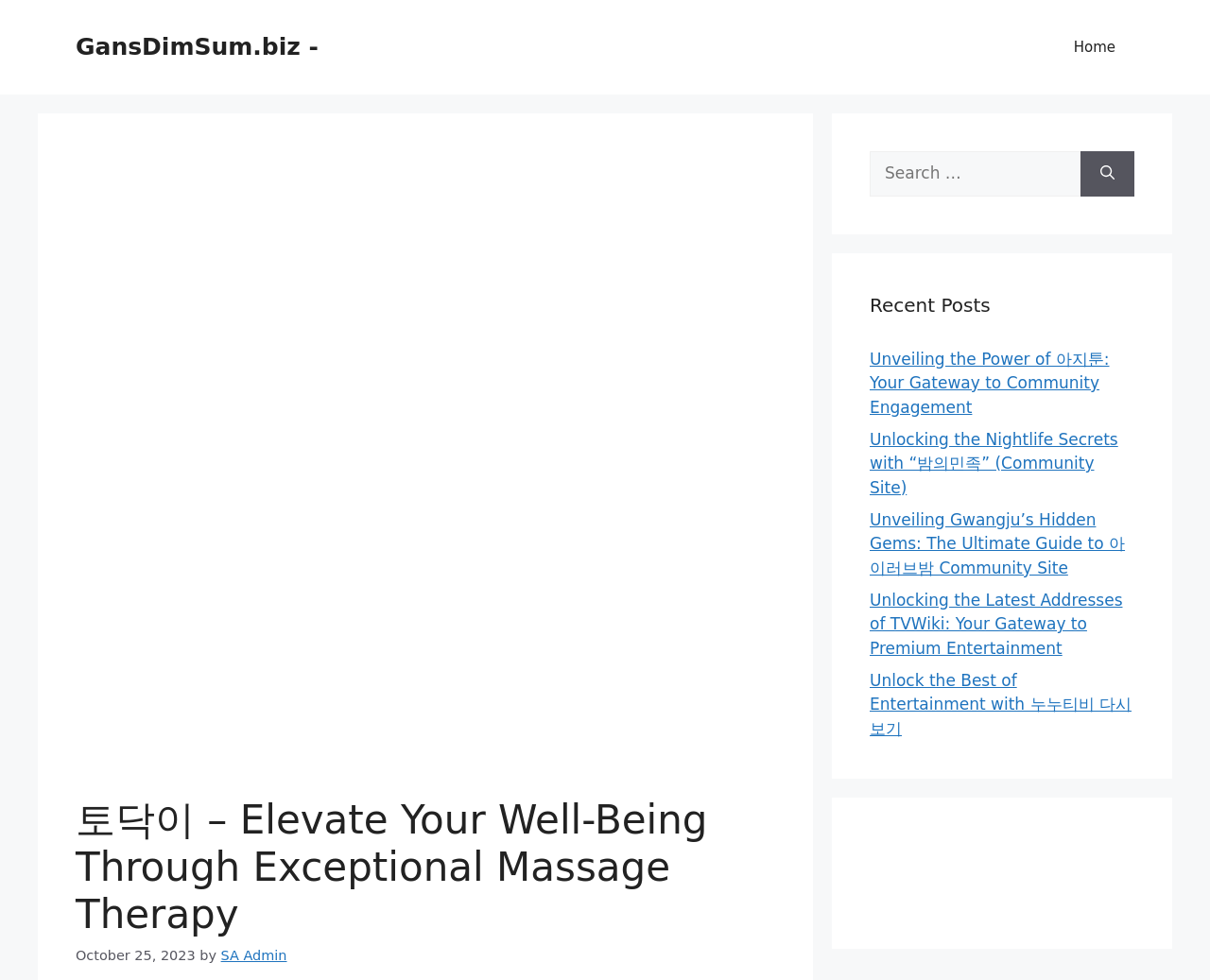Specify the bounding box coordinates of the area to click in order to execute this command: 'Go to the CONTACT page'. The coordinates should consist of four float numbers ranging from 0 to 1, and should be formatted as [left, top, right, bottom].

None